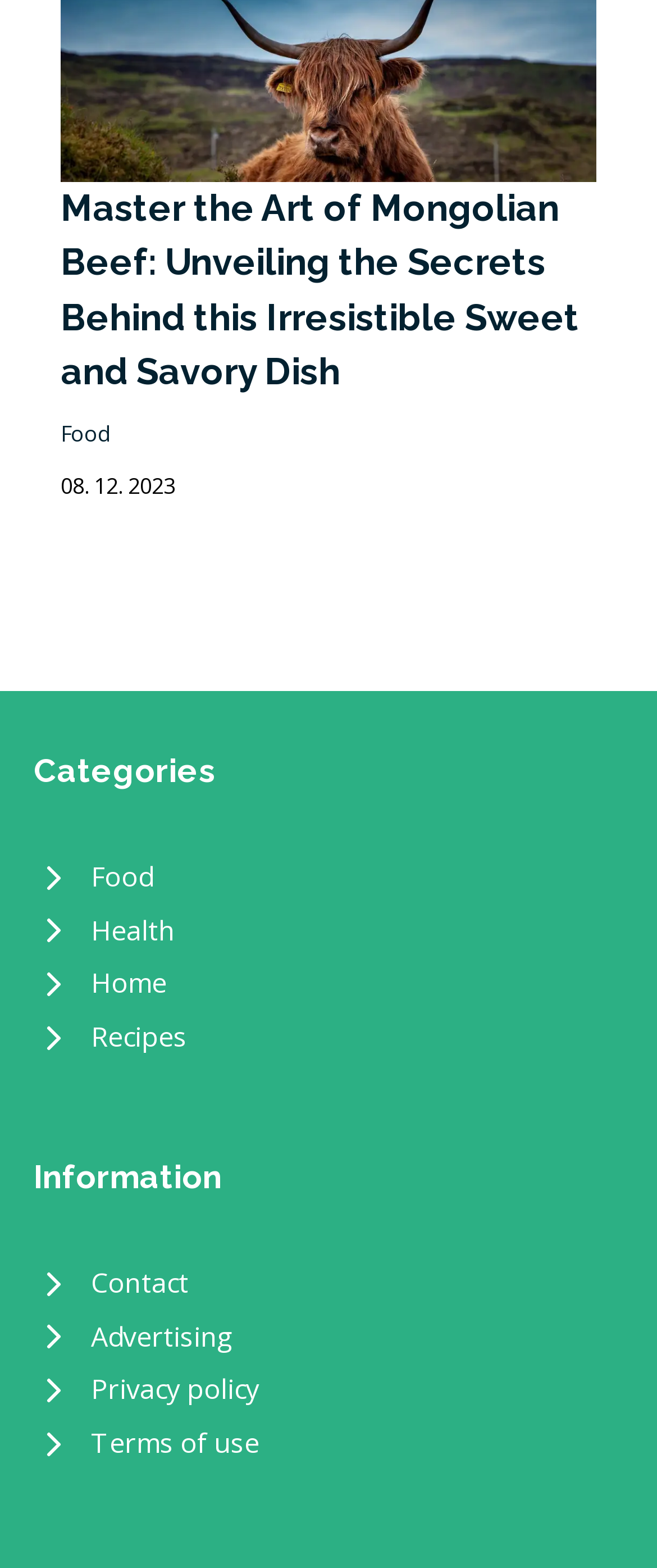Predict the bounding box coordinates of the area that should be clicked to accomplish the following instruction: "browse Food category". The bounding box coordinates should consist of four float numbers between 0 and 1, i.e., [left, top, right, bottom].

[0.051, 0.543, 0.949, 0.577]